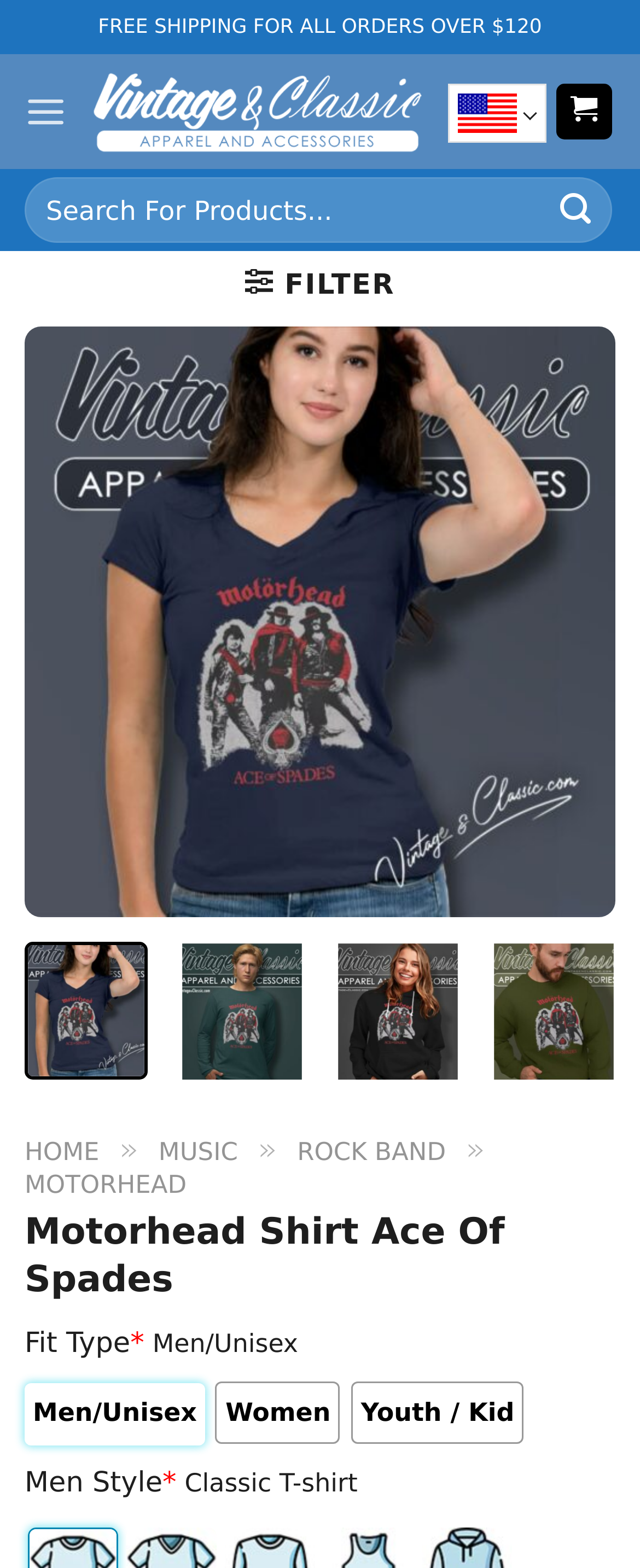What is the minimum order amount for free shipping?
Using the information from the image, provide a comprehensive answer to the question.

The webpage has a static text element 'FREE SHIPPING FOR ALL ORDERS OVER $120' which indicates that the minimum order amount for free shipping is $120.